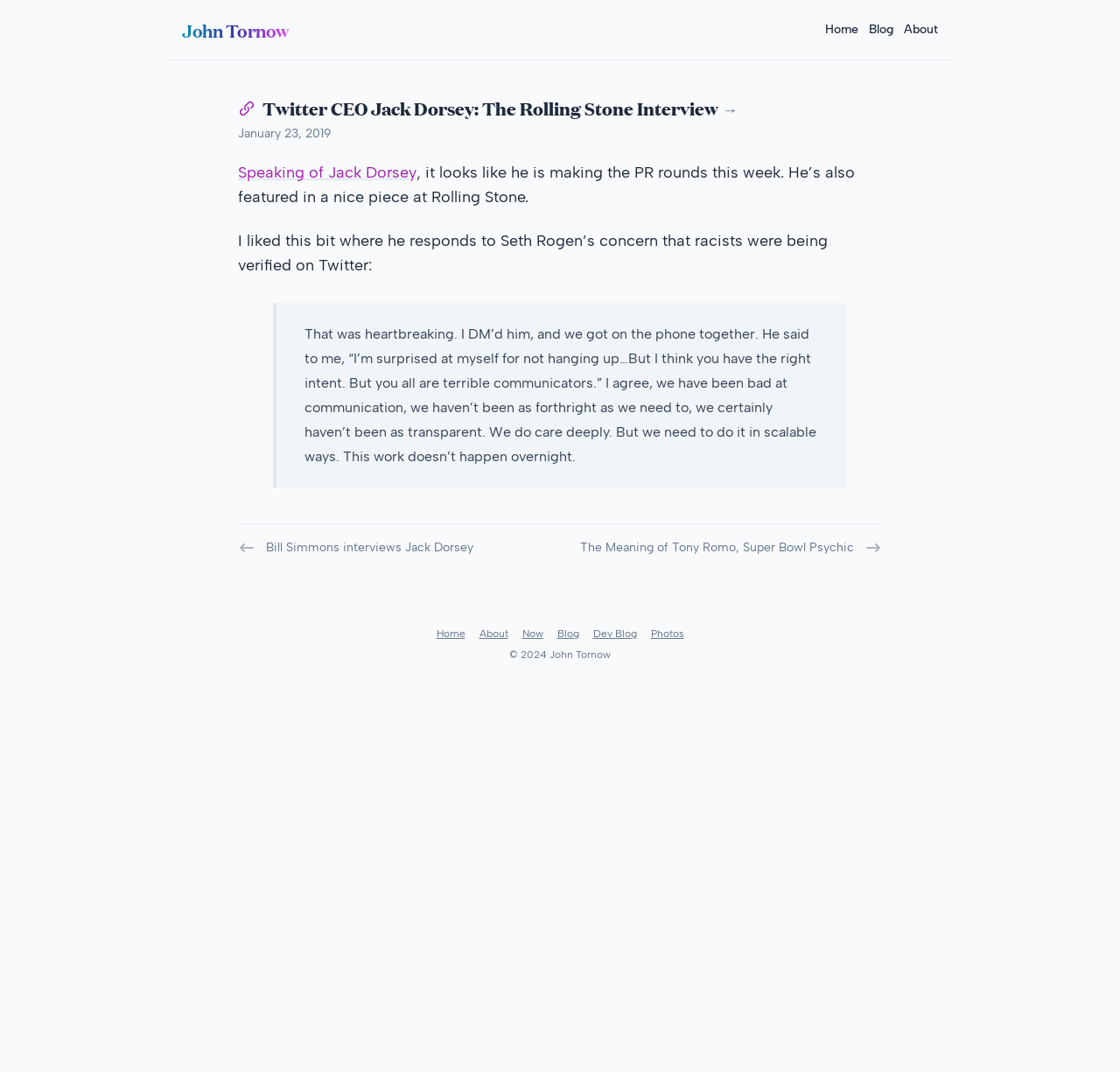Show the bounding box coordinates of the region that should be clicked to follow the instruction: "Read the quote from Jack Dorsey's interview."

[0.272, 0.304, 0.729, 0.433]